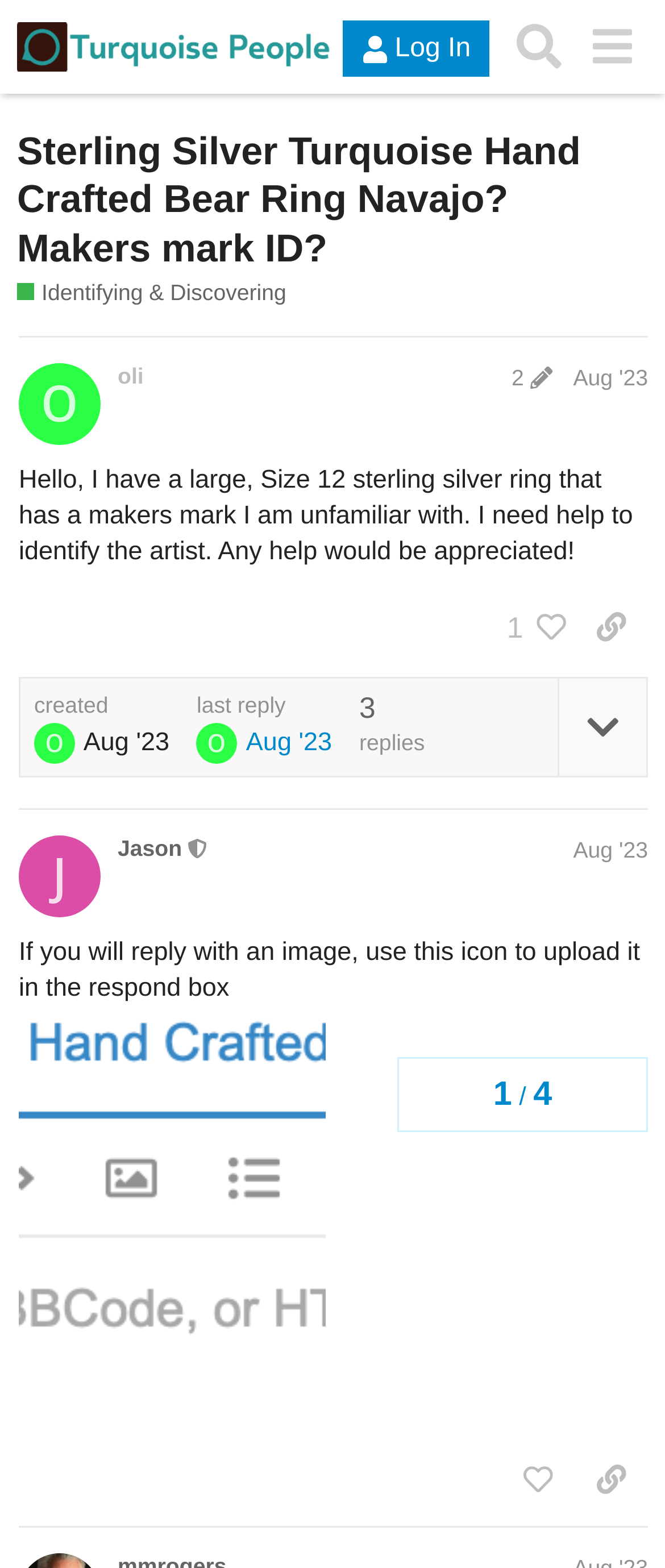Determine the bounding box coordinates of the UI element that matches the following description: "Aug '23". The coordinates should be four float numbers between 0 and 1 in the format [left, top, right, bottom].

[0.862, 0.232, 0.974, 0.249]